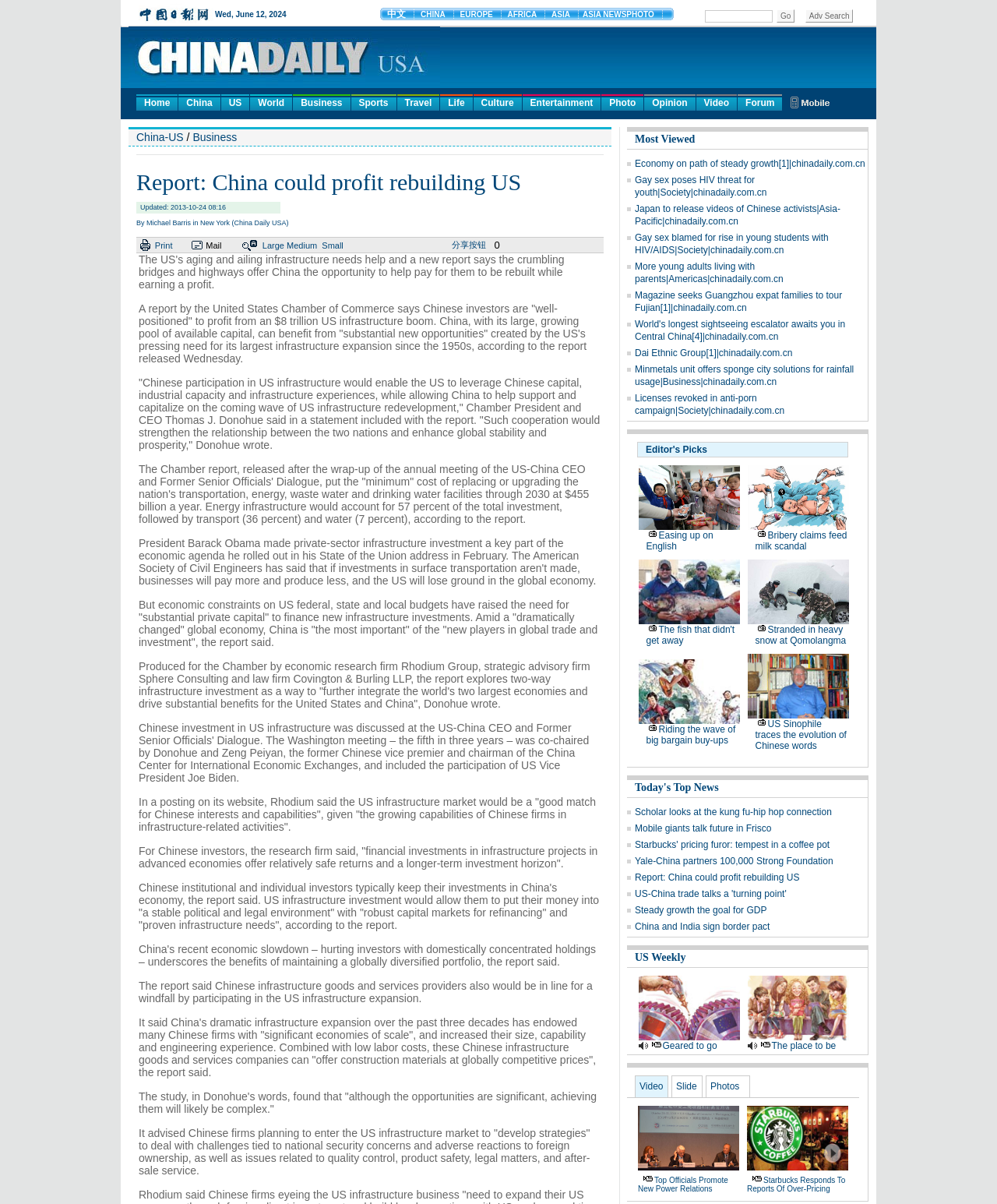Can you specify the bounding box coordinates for the region that should be clicked to fulfill this instruction: "Click the 'Most Viewed' link".

[0.629, 0.109, 0.87, 0.124]